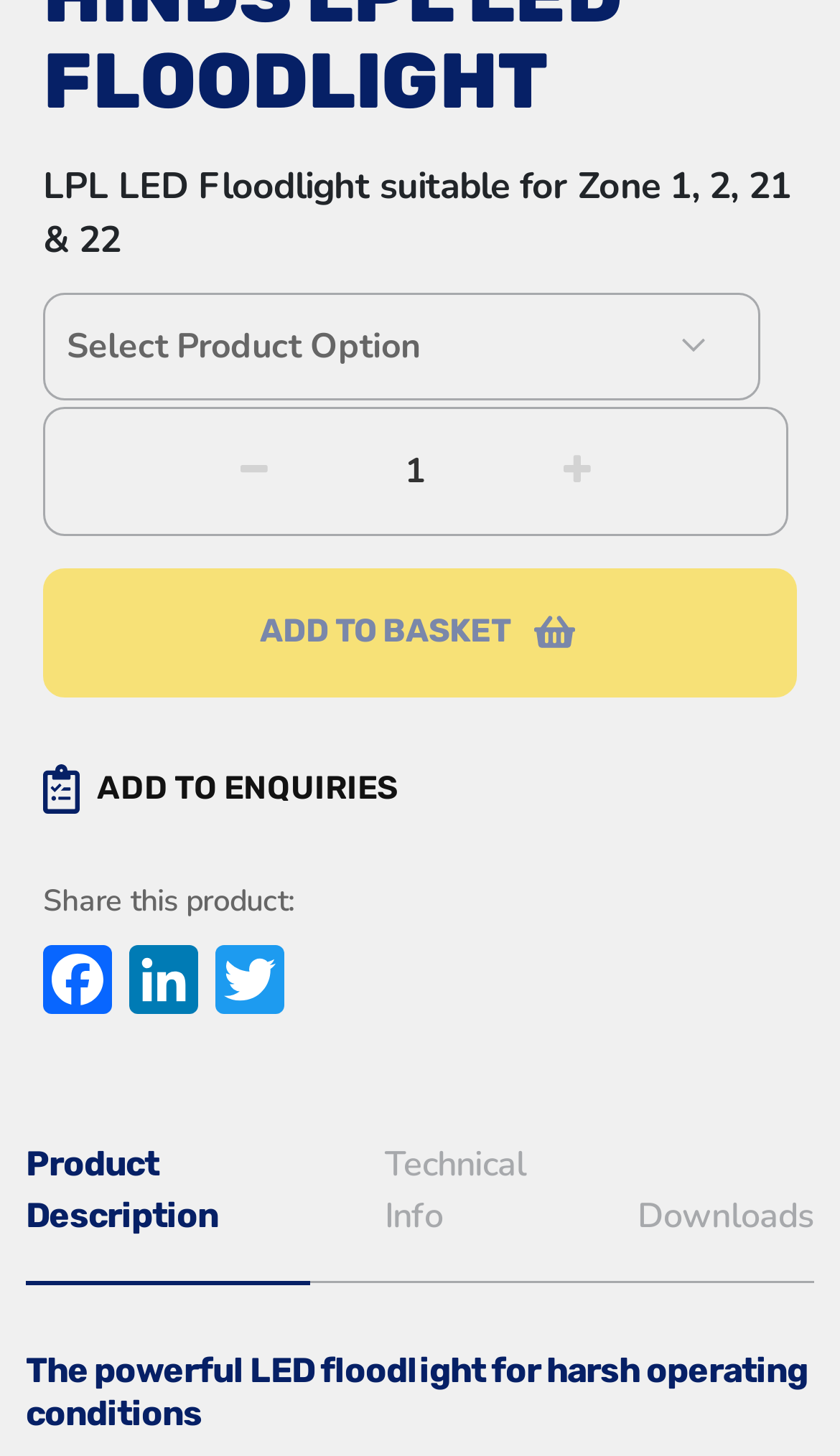What is the minimum quantity of this product that can be added to the basket?
Please provide a comprehensive answer based on the information in the image.

The minimum quantity can be found in the spinbutton element with the valuemin attribute set to 1, which is located next to the 'Eaton Crouse Hinds LPL LED Floodlight quantity' text.